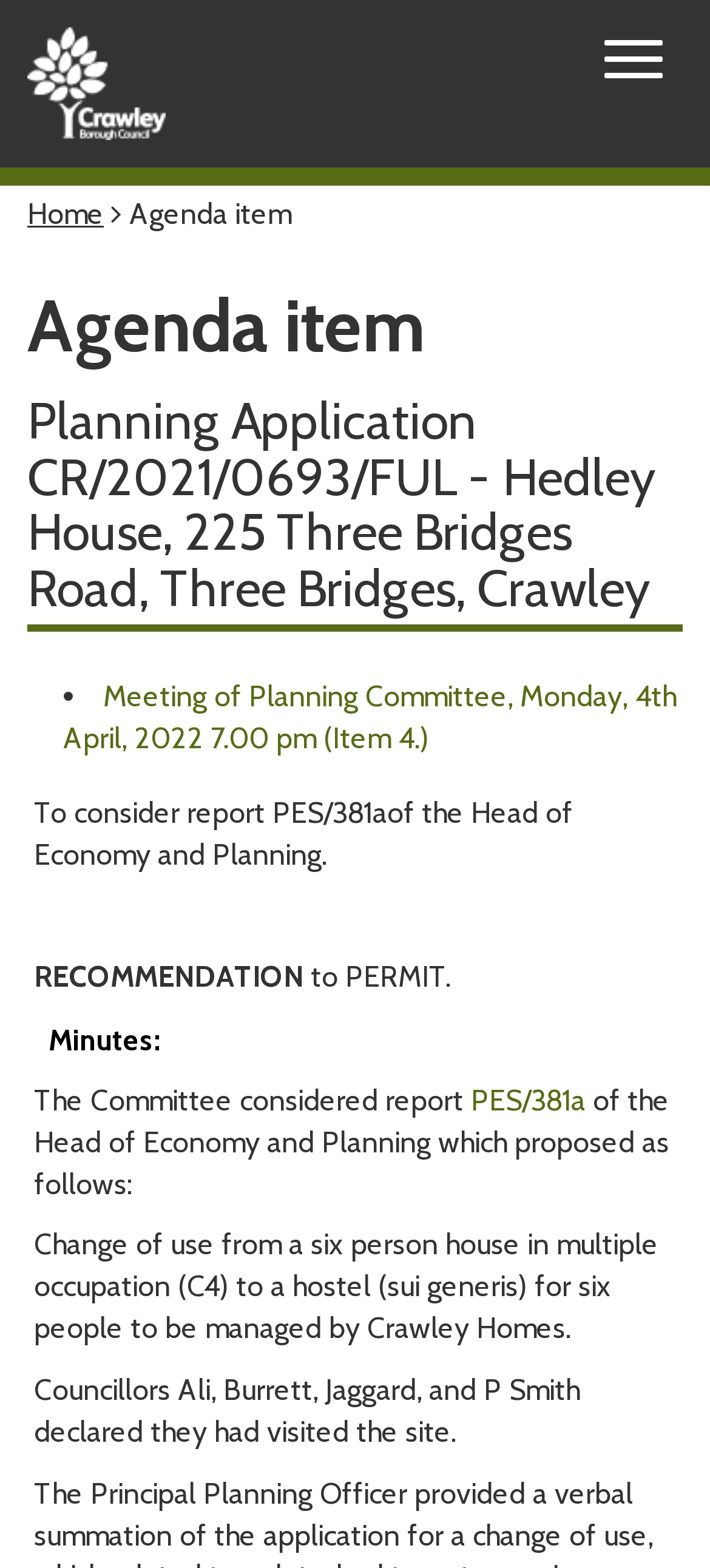Respond to the question below with a single word or phrase:
What is the application number?

CR/2021/0693/FUL